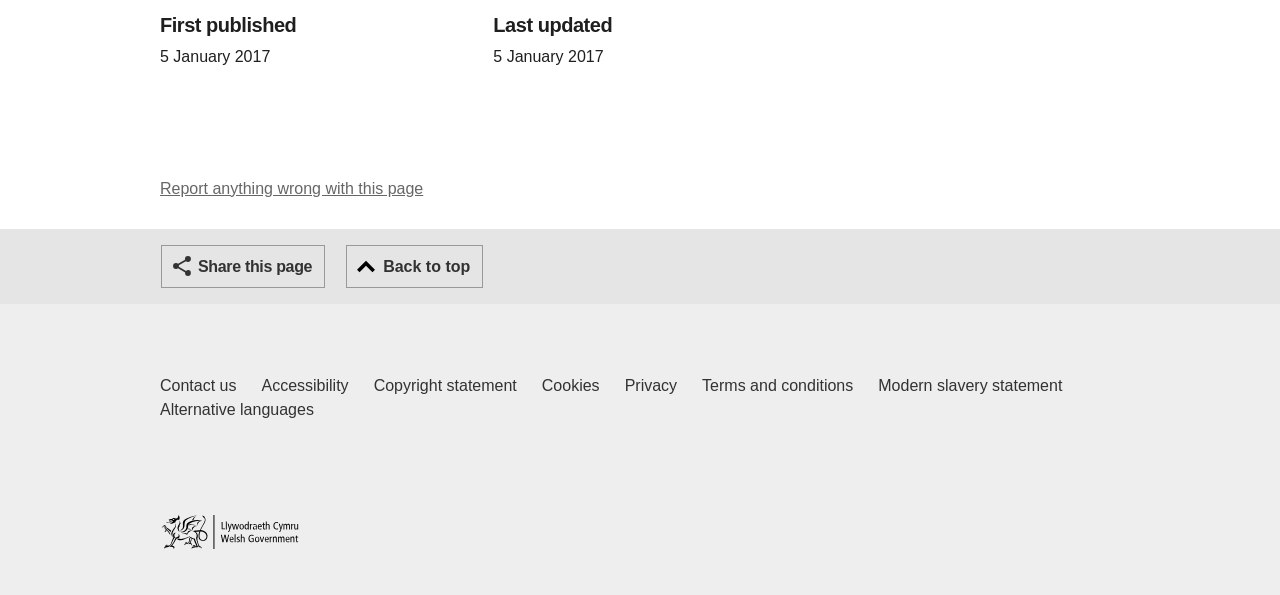Provide your answer in a single word or phrase: 
What is the first published date?

5 January 2017